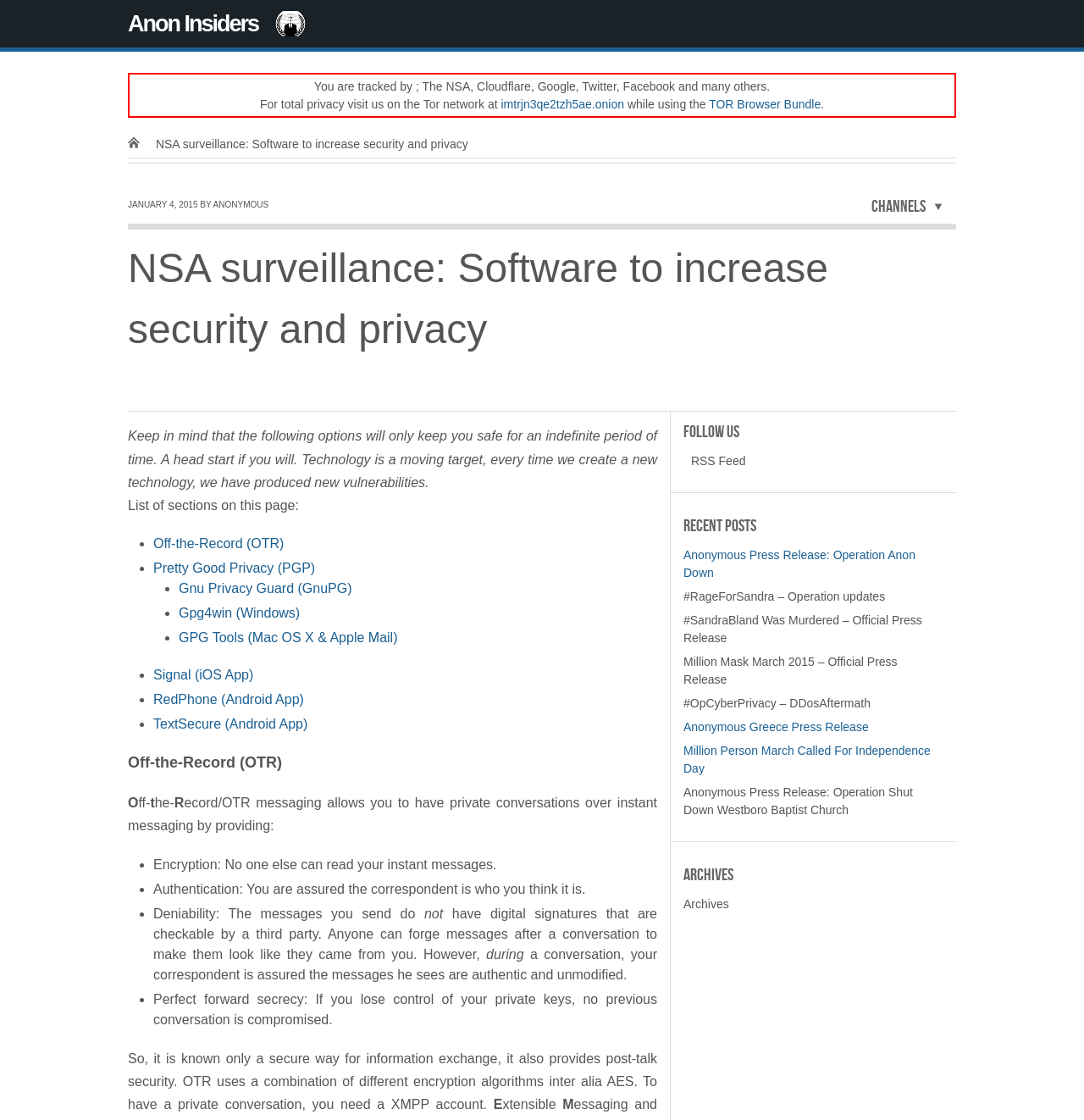What is the name of the operation mentioned in the recent posts section?
Answer the question with a single word or phrase, referring to the image.

Operation Anon Down